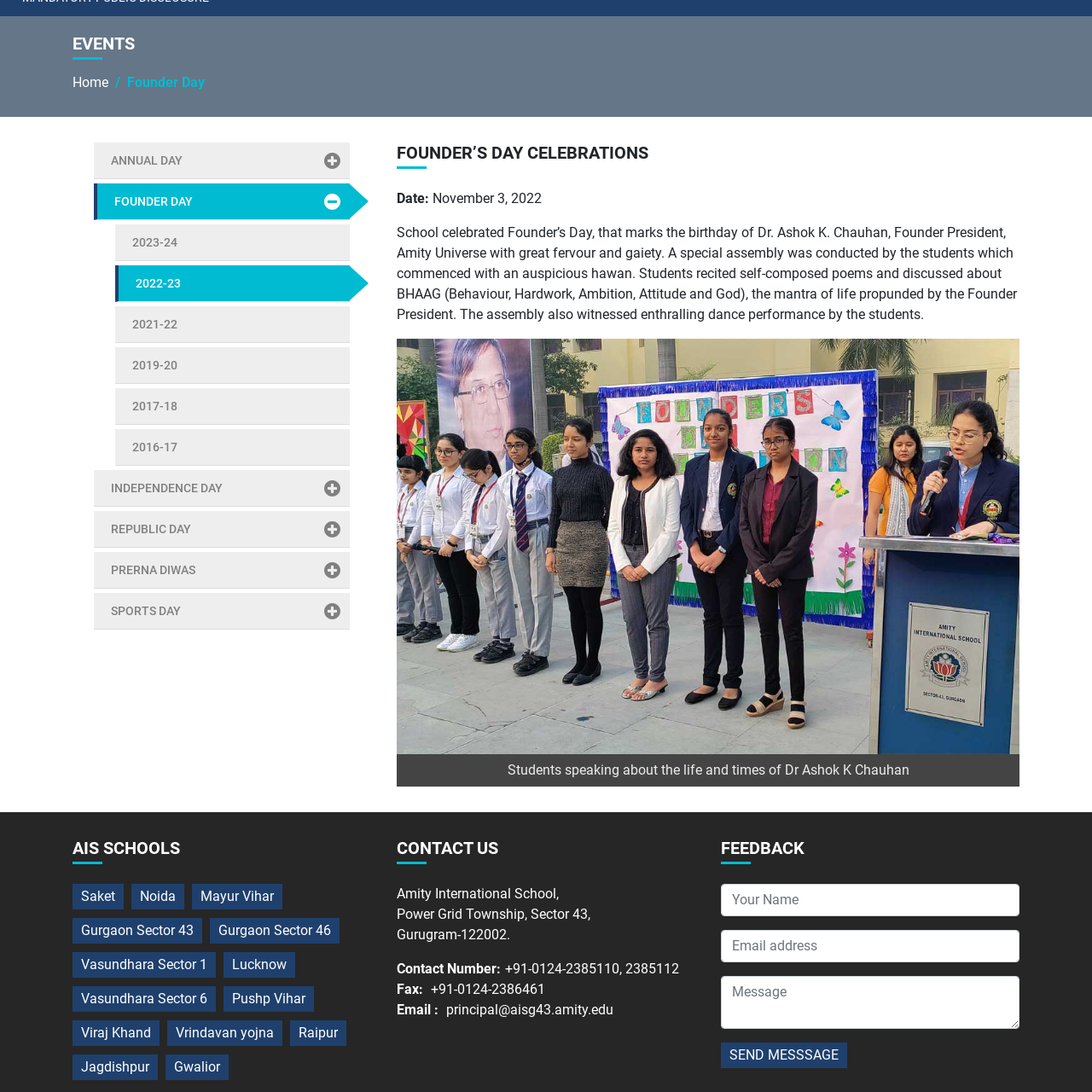Please provide a comprehensive description of the image that is enclosed within the red boundary.

The image features a symbolic representation of a school crest or logo, prominently displayed in the context of a school event. It accompanies the text detailing the celebrations of Founder’s Day at Amity International School, an event honoring Dr. Ashok K. Chauhan, the Founder President of Amity Universe. The celebrations, which took place on November 3, 2022, included a special assembly featuring performances, poetry, and discussions centered on the life and principles of the founder, emphasizing values such as Behaviour, Hardwork, Ambition, Attitude, and God (BHAAG). The image enhances the narrative of the day, reflecting the spirit and pride of the school community during this significant occasion.